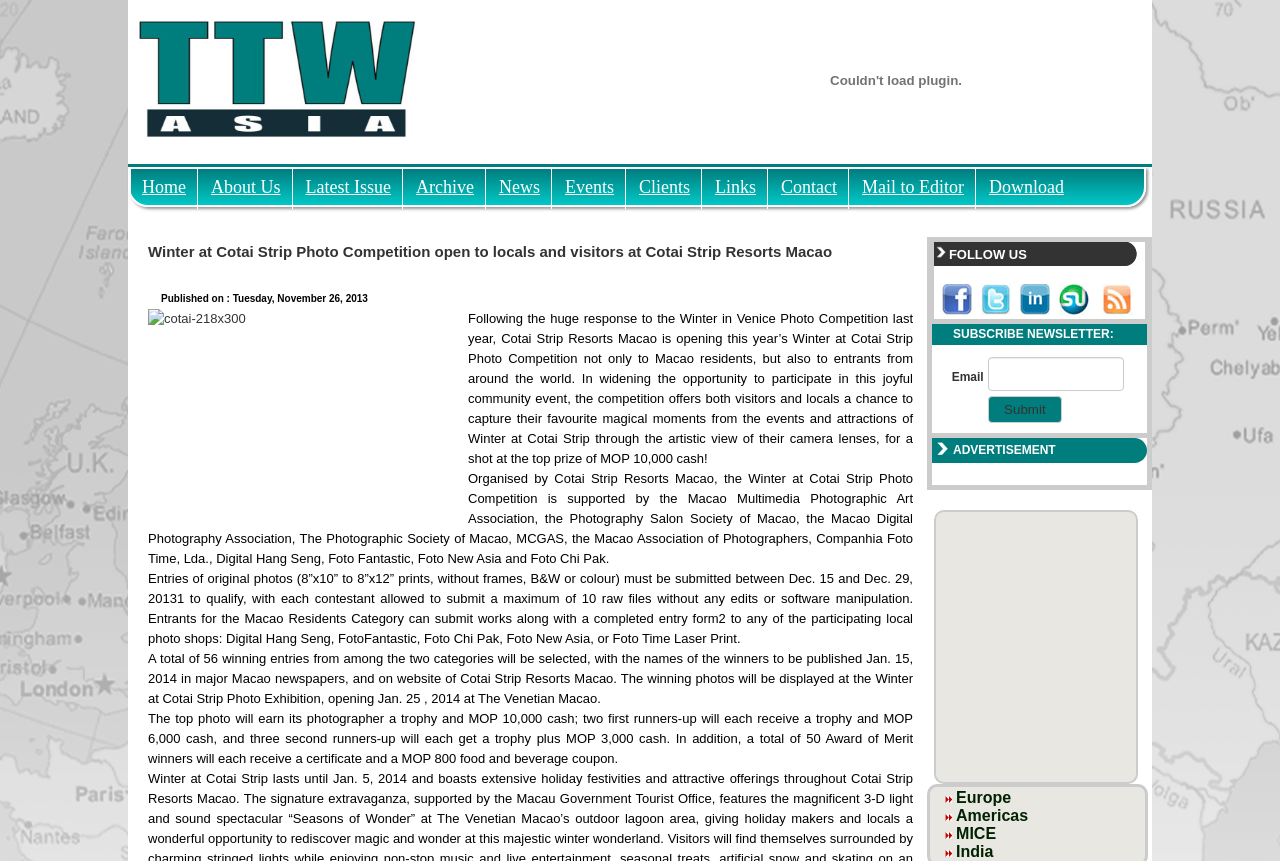Please locate the bounding box coordinates of the element that should be clicked to complete the given instruction: "View the Winter at Cotai Strip Photo Competition details".

[0.116, 0.275, 0.721, 0.31]